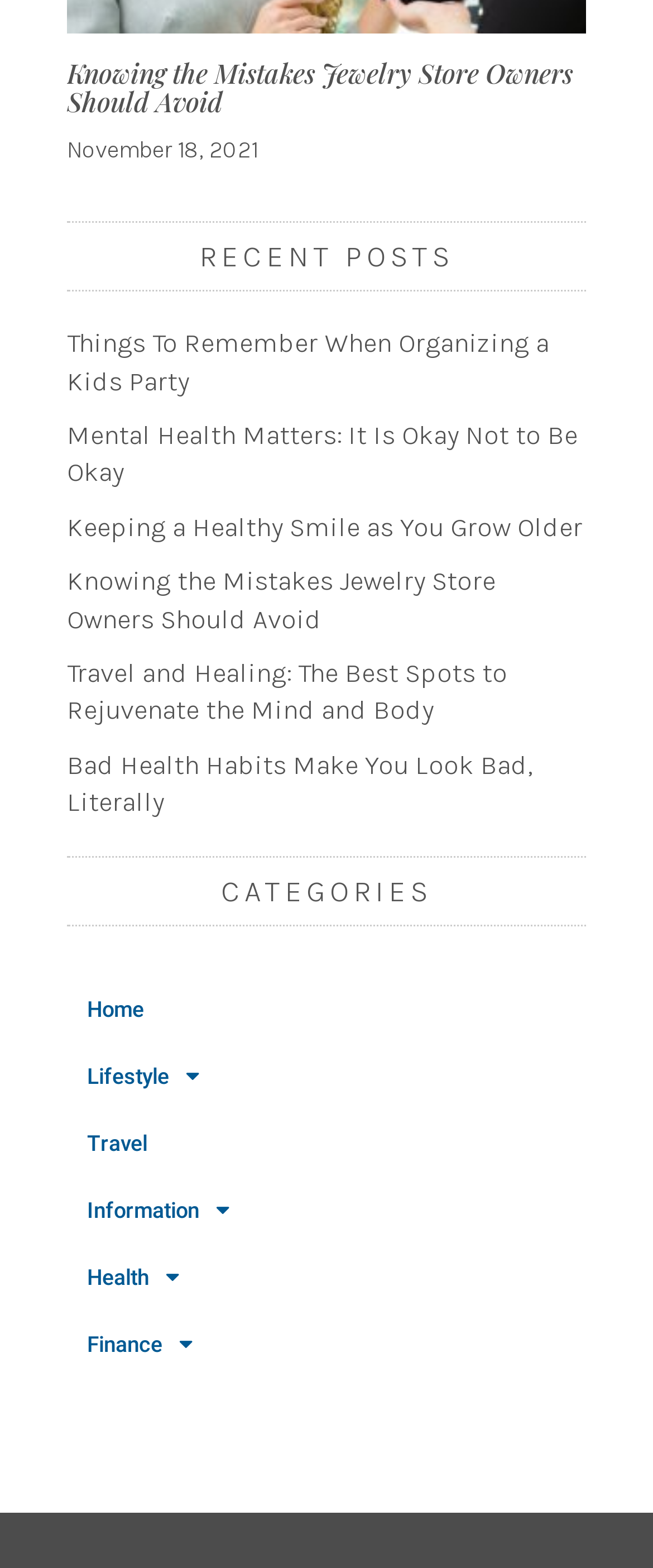What is the topic of the second article?
Refer to the image and answer the question using a single word or phrase.

Kids Party